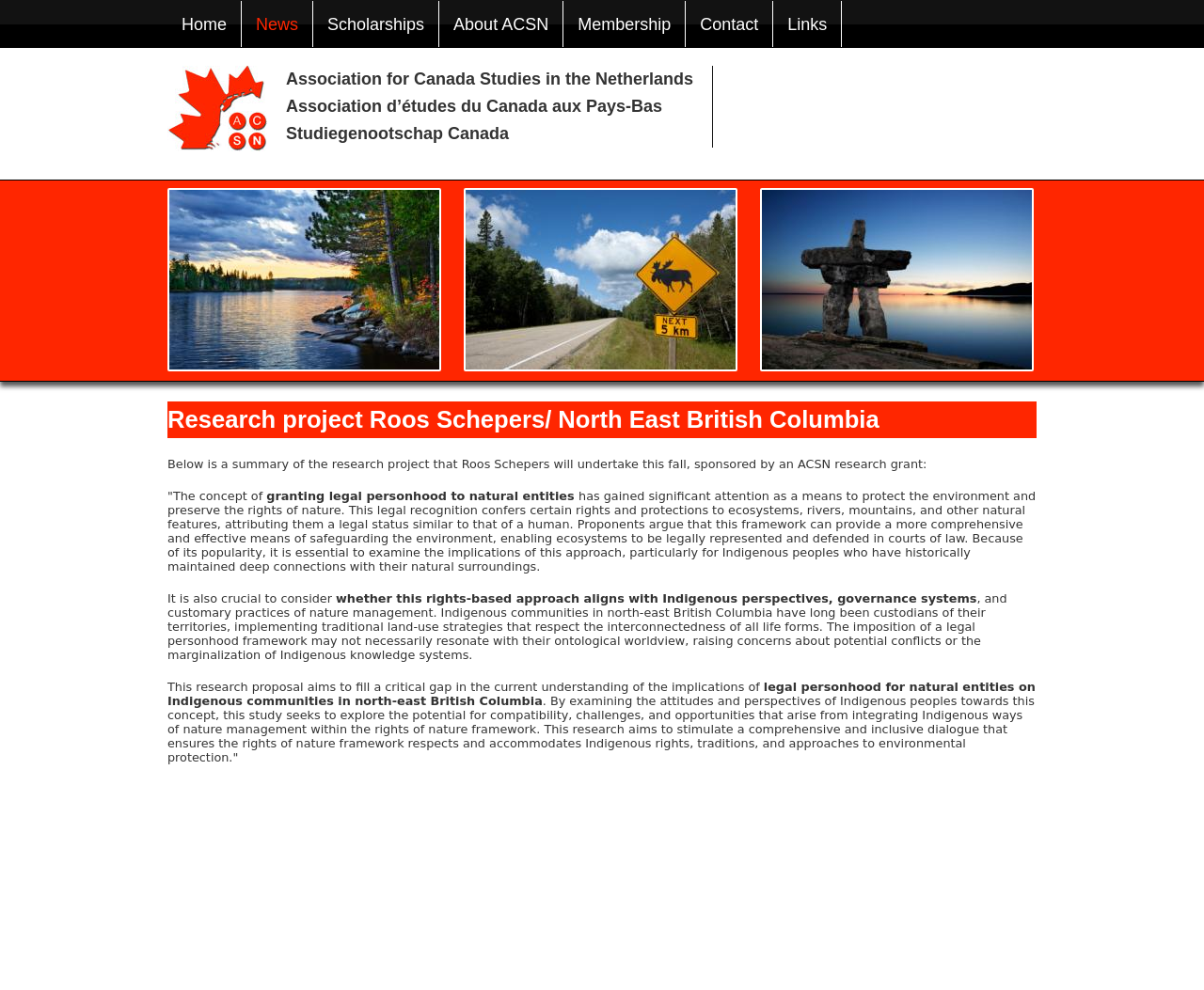Can you find the bounding box coordinates of the area I should click to execute the following instruction: "Read about research project Roos Schepers"?

[0.139, 0.406, 0.861, 0.442]